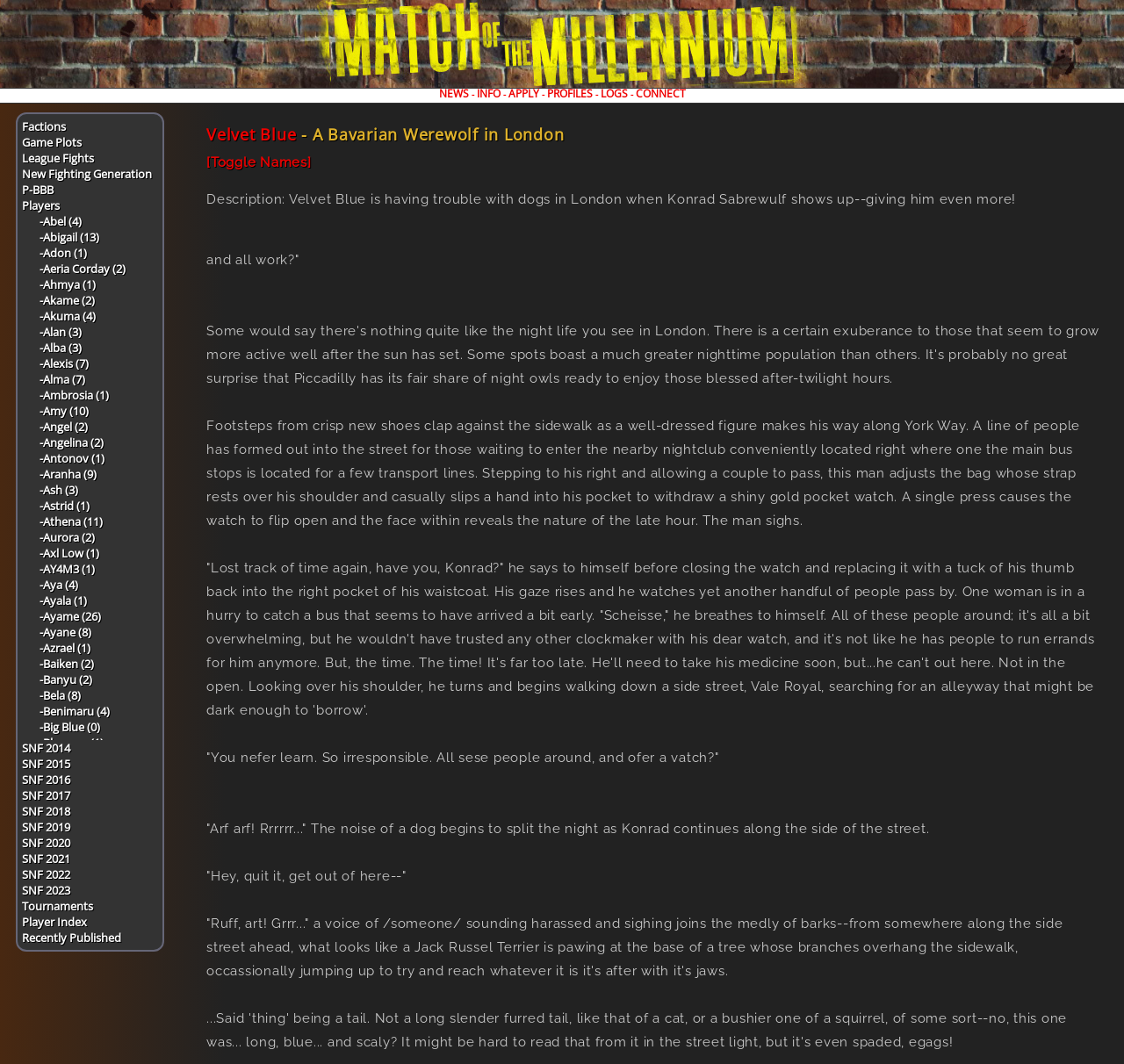Identify the bounding box coordinates of the part that should be clicked to carry out this instruction: "View player profiles".

[0.486, 0.081, 0.527, 0.095]